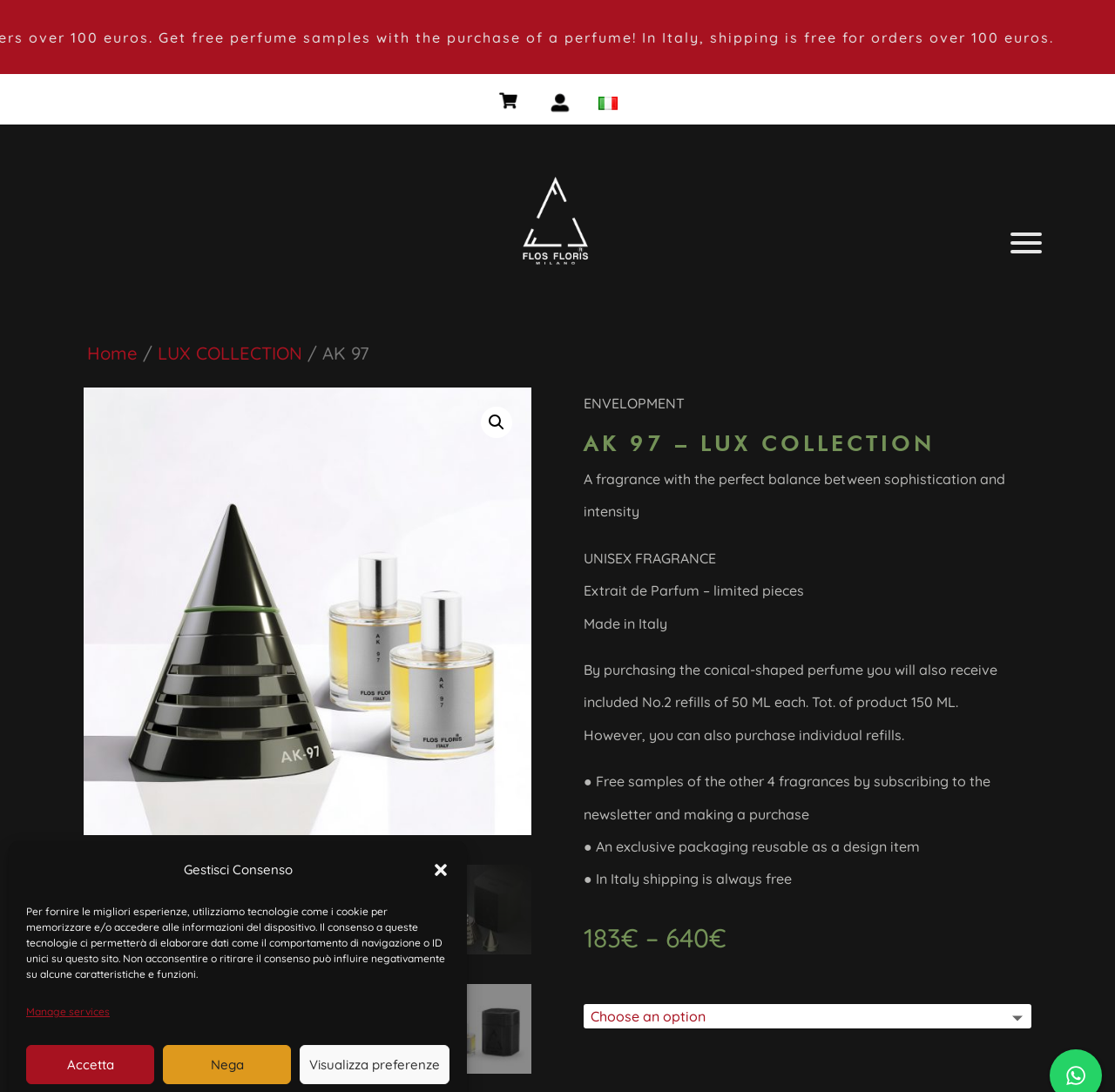Could you identify the text that serves as the heading for this webpage?

AK 97 – LUX COLLECTION